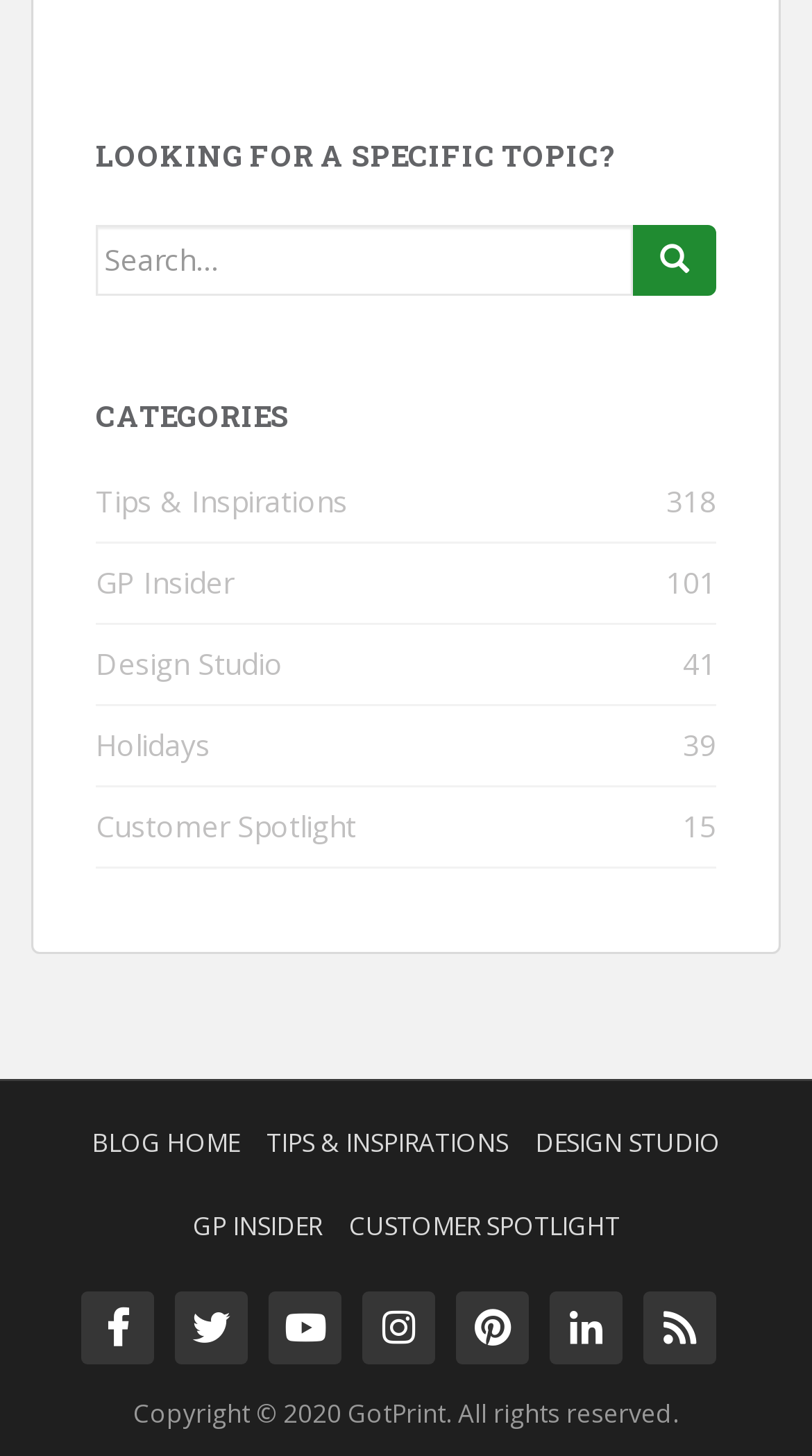Pinpoint the bounding box coordinates of the element you need to click to execute the following instruction: "Go to GP Insider". The bounding box should be represented by four float numbers between 0 and 1, in the format [left, top, right, bottom].

[0.118, 0.386, 0.287, 0.413]